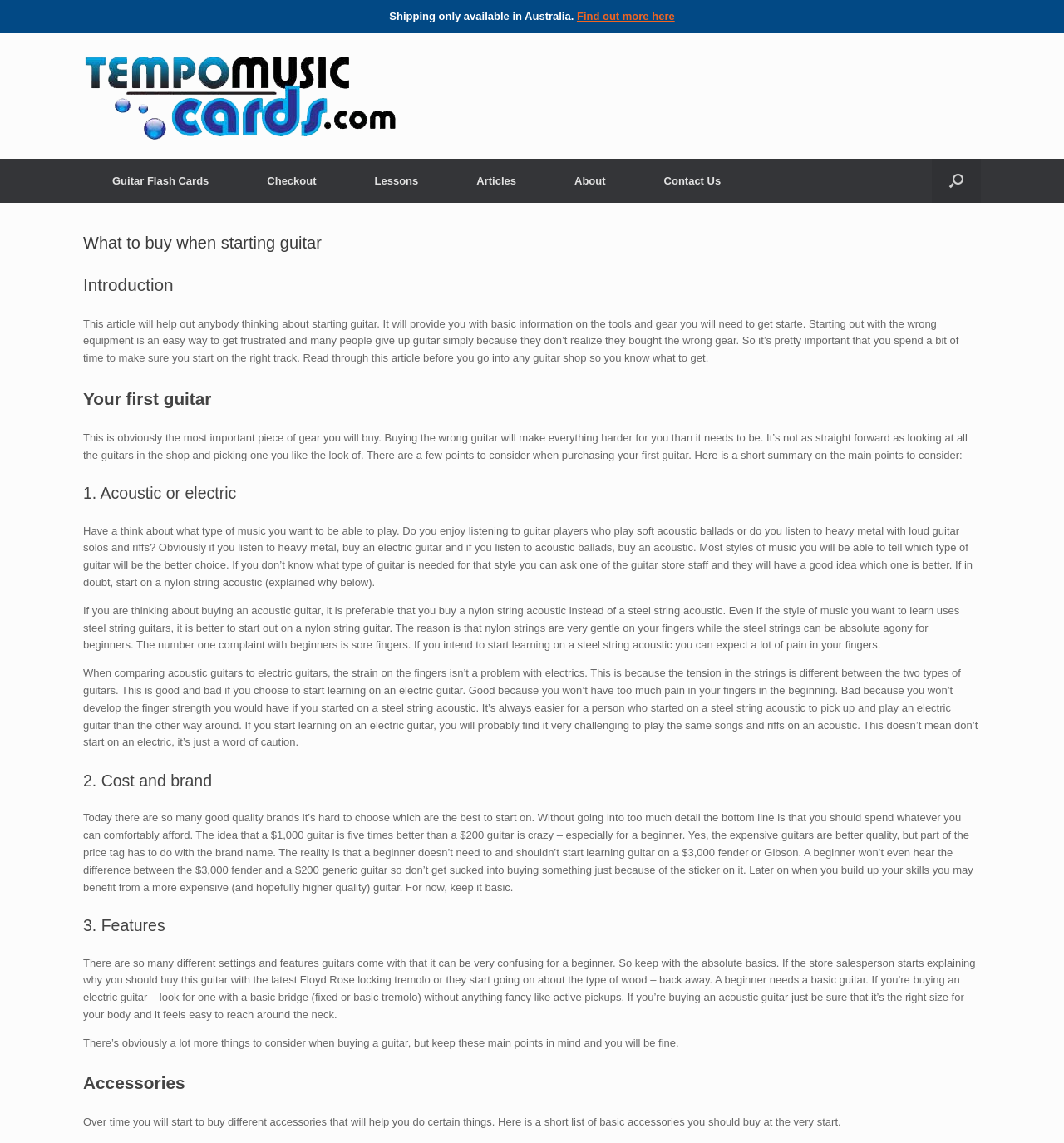What is the main topic of this article?
Please describe in detail the information shown in the image to answer the question.

The article is about providing basic information on the tools and gear needed to get started with playing the guitar, and it covers topics such as choosing the right guitar, cost and brand, features, and accessories.